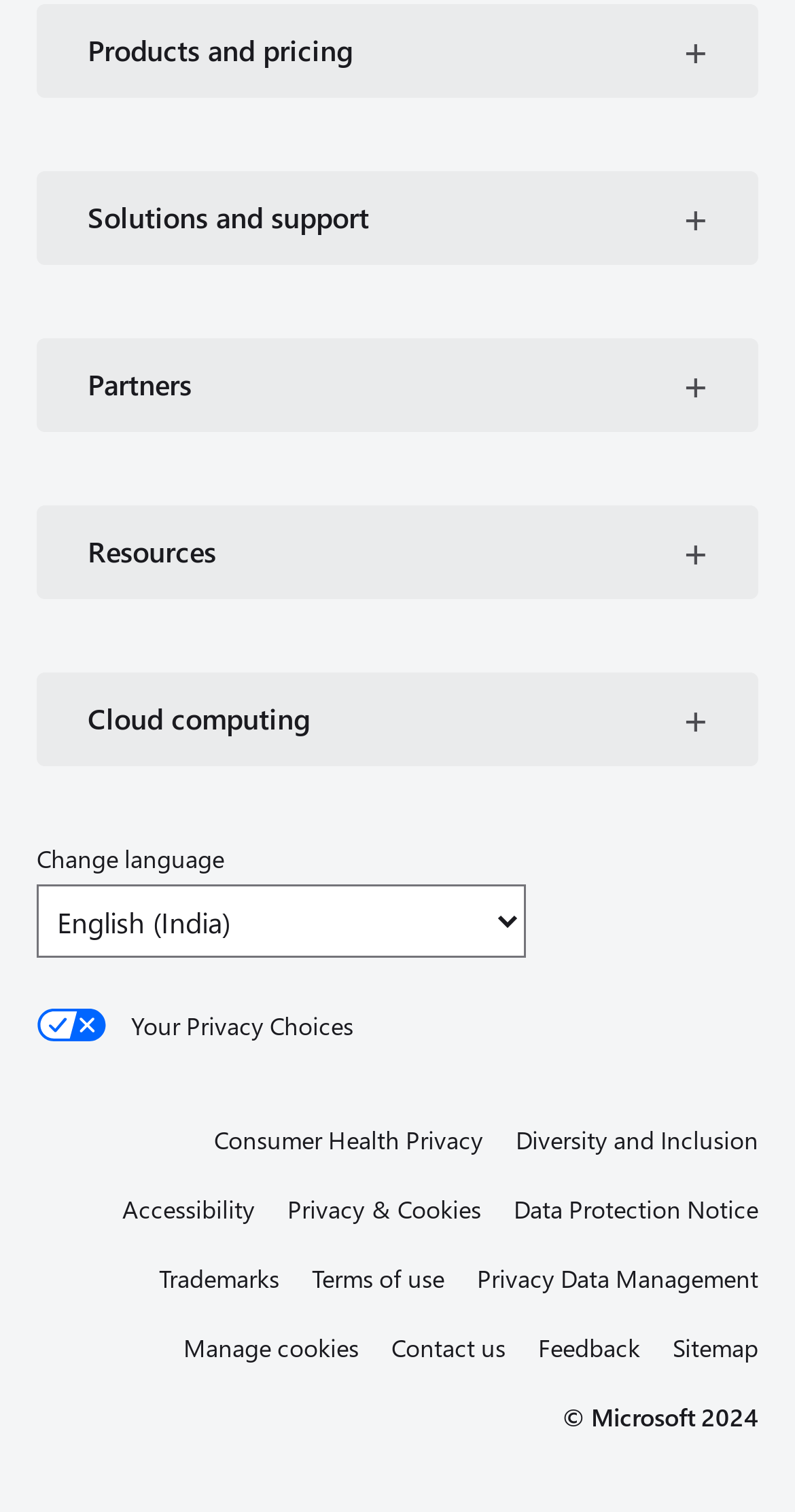From the element description Partners, predict the bounding box coordinates of the UI element. The coordinates must be specified in the format (top-left x, top-left y, bottom-right x, bottom-right y) and should be within the 0 to 1 range.

[0.046, 0.224, 0.954, 0.286]